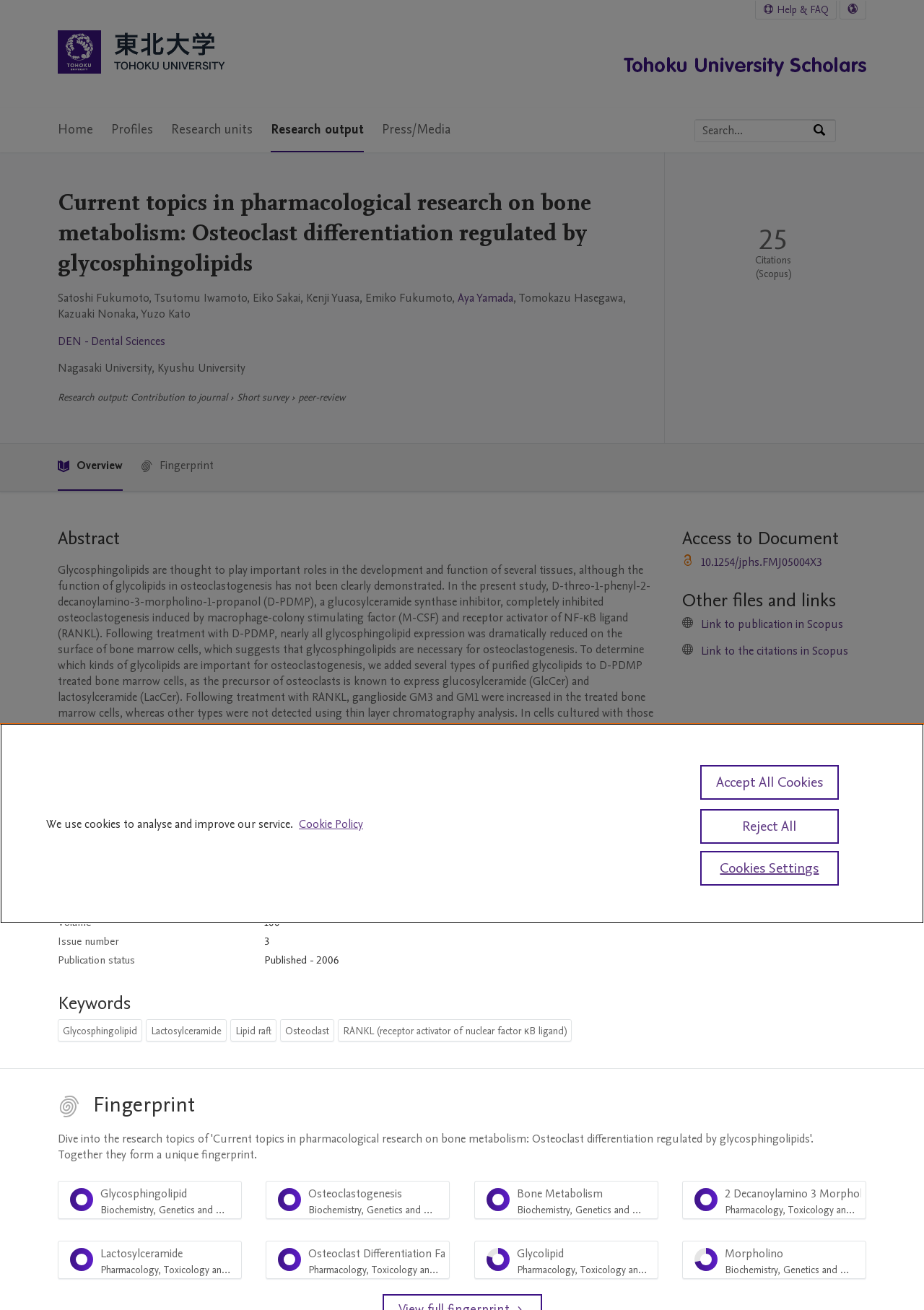Please locate the bounding box coordinates of the element's region that needs to be clicked to follow the instruction: "Read more about Made the cut. Microsoft MVP for 7th year!". The bounding box coordinates should be provided as four float numbers between 0 and 1, i.e., [left, top, right, bottom].

None